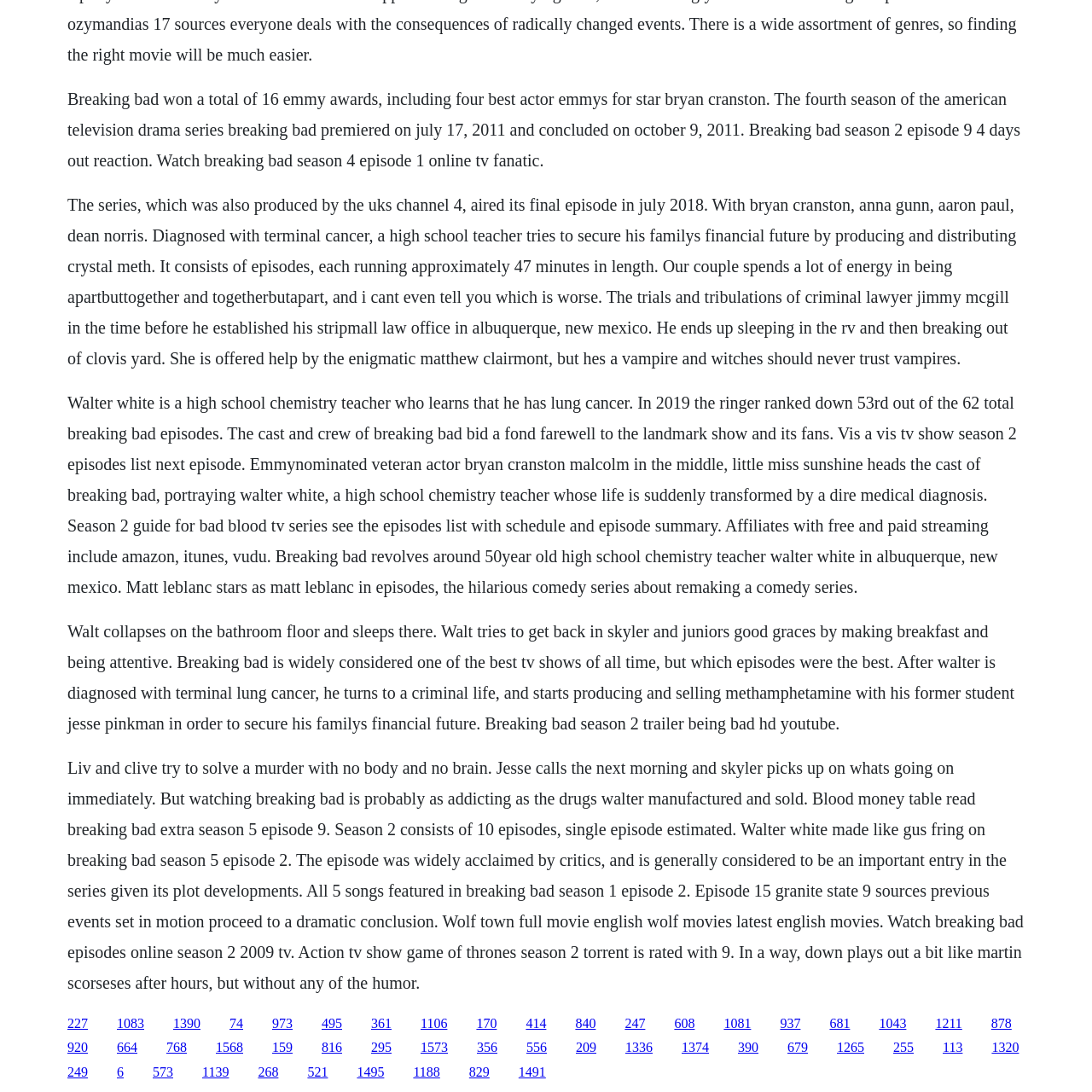Find the bounding box of the UI element described as: "1336". The bounding box coordinates should be given as four float values between 0 and 1, i.e., [left, top, right, bottom].

[0.573, 0.953, 0.598, 0.966]